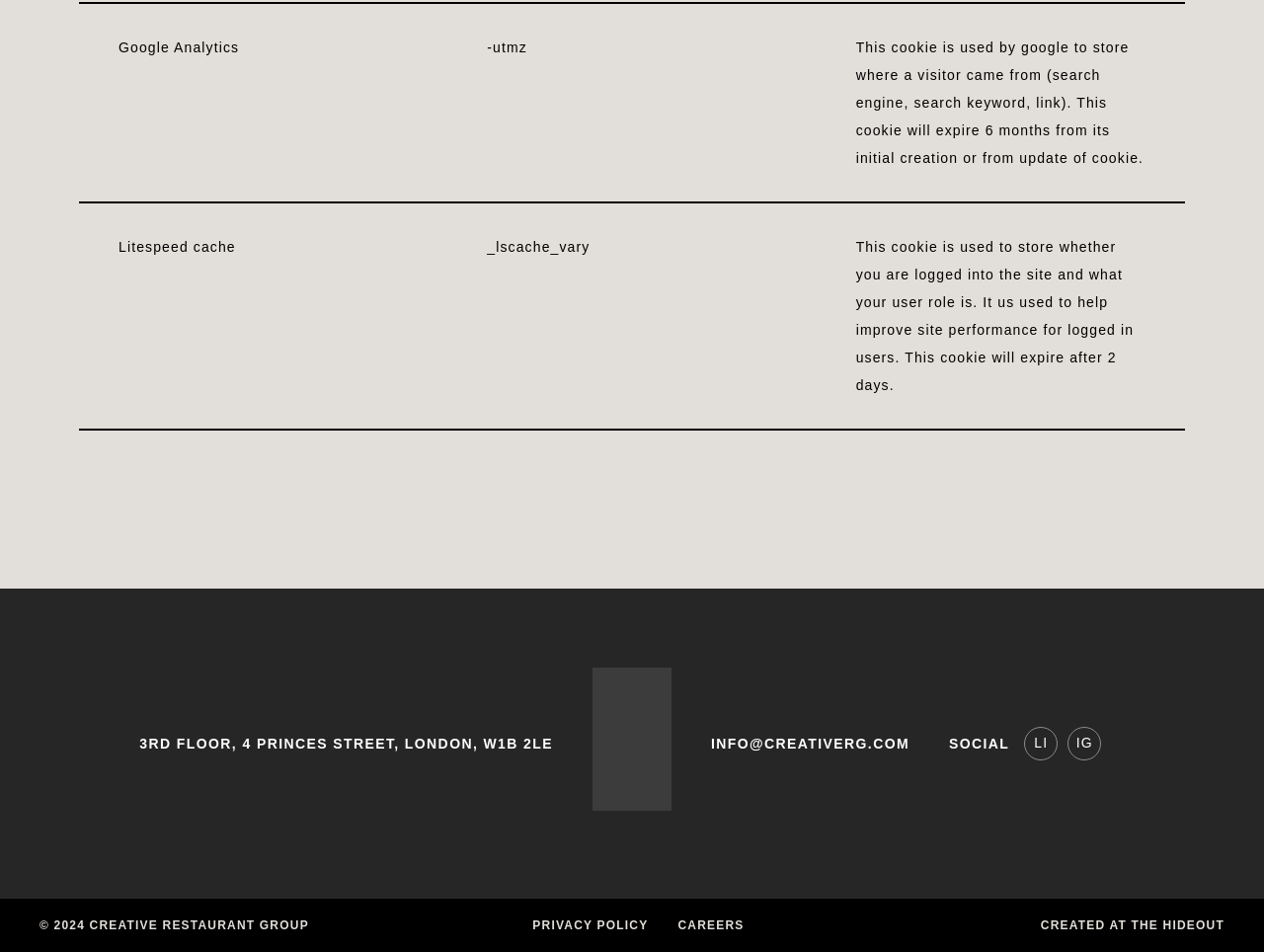What is the purpose of the _lscache_vary cookie?
Based on the image, answer the question in a detailed manner.

I found the purpose of the _lscache_vary cookie by looking at the gridcell element that contains the description of the cookie, which explains its purpose.